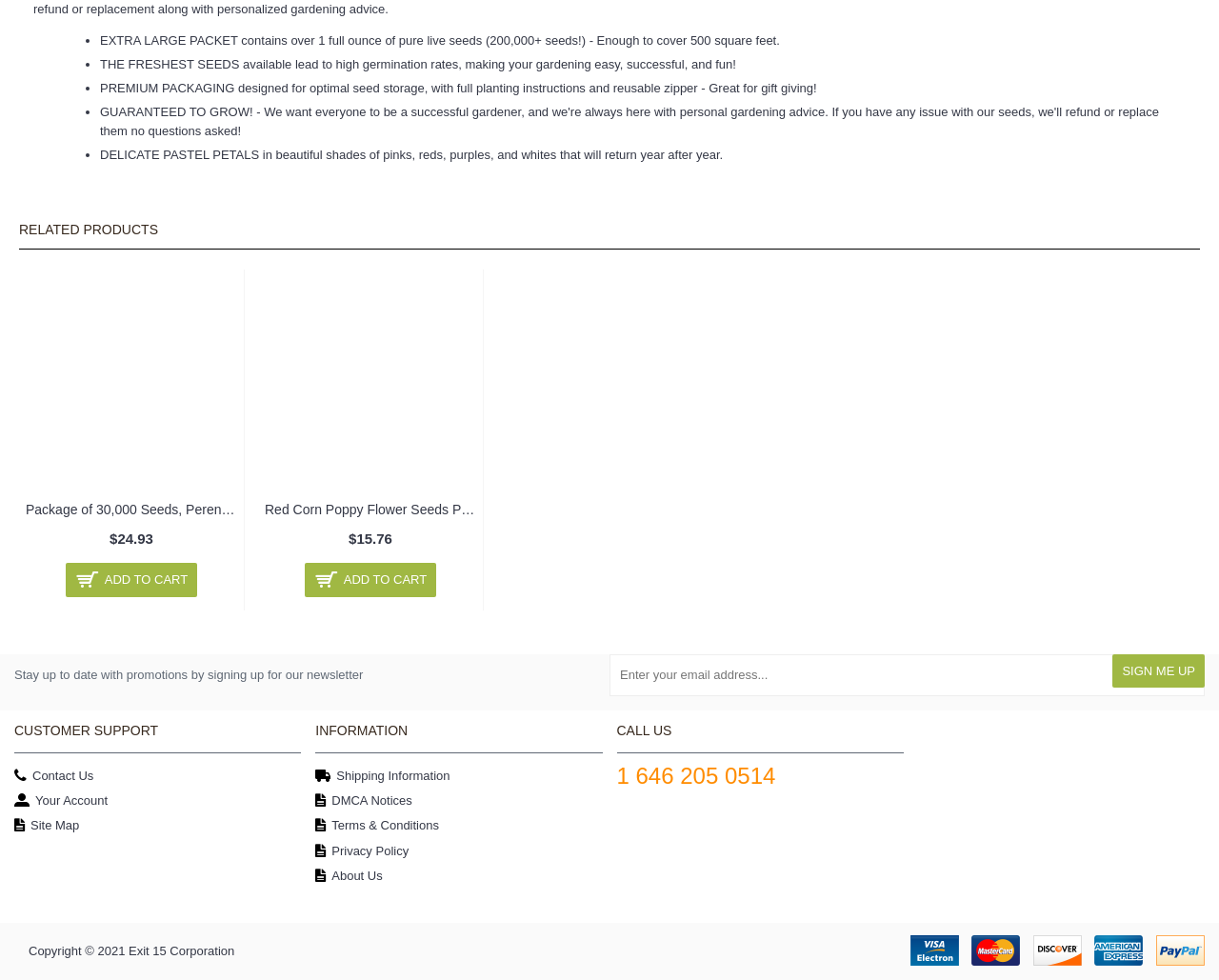Pinpoint the bounding box coordinates for the area that should be clicked to perform the following instruction: "Enter your email address to sign up for the newsletter".

[0.5, 0.668, 0.988, 0.71]